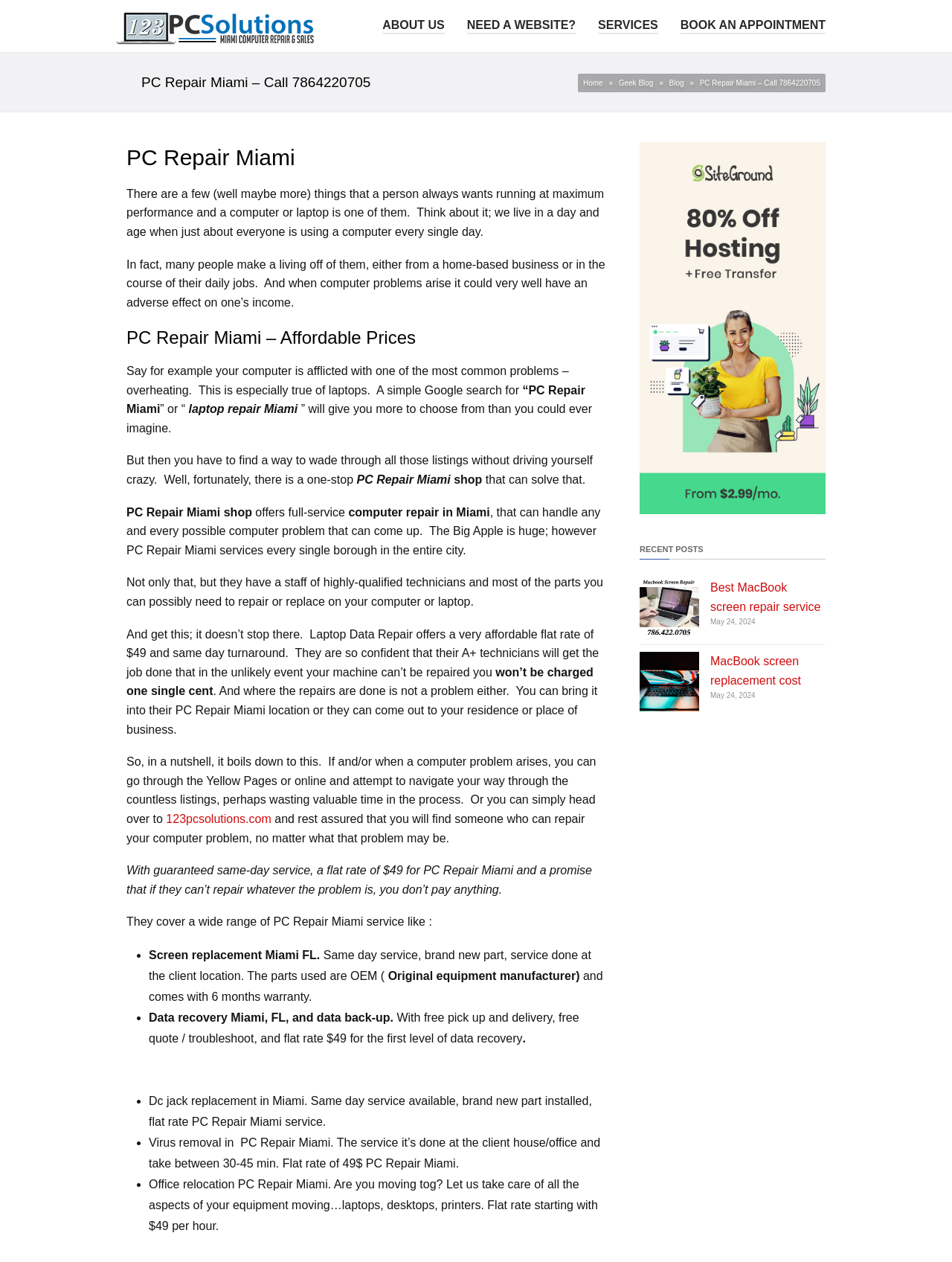What is the main service offered by PC Repair Miami?
Relying on the image, give a concise answer in one word or a brief phrase.

Computer repair